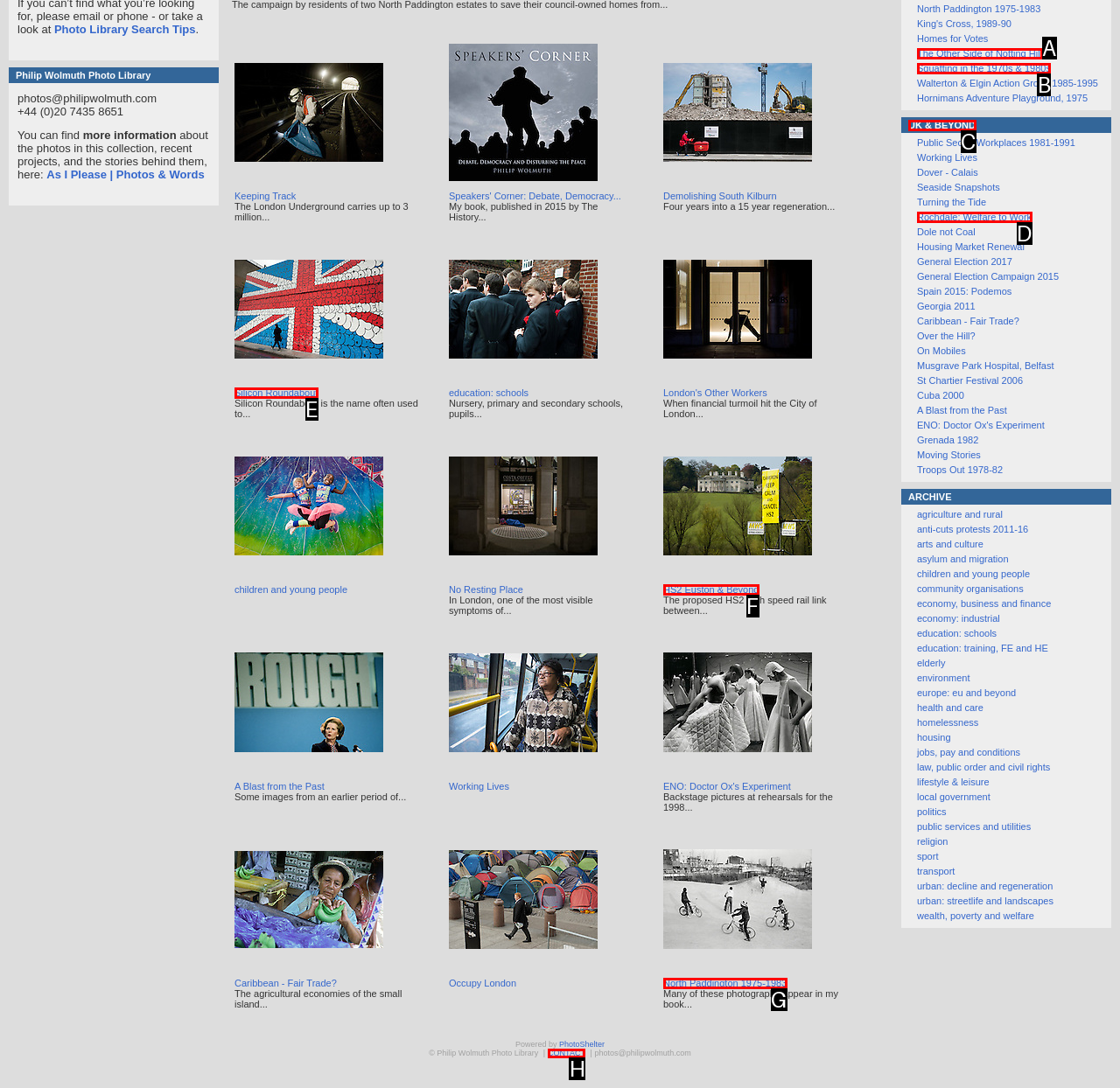Select the letter of the UI element that best matches: CONTACT
Answer with the letter of the correct option directly.

H